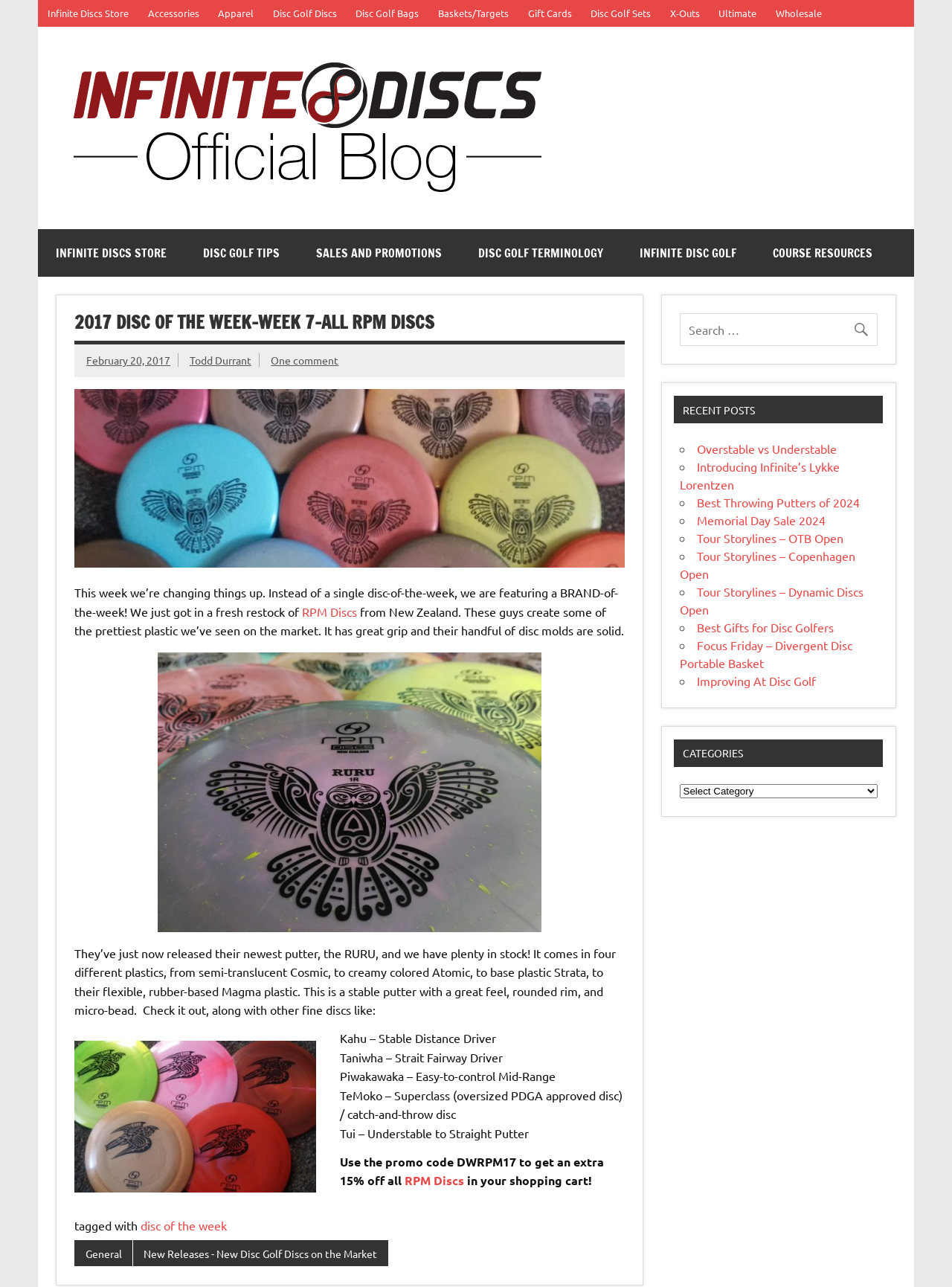Respond with a single word or phrase:
What is the name of the stable distance driver mentioned on the webpage?

Kahu